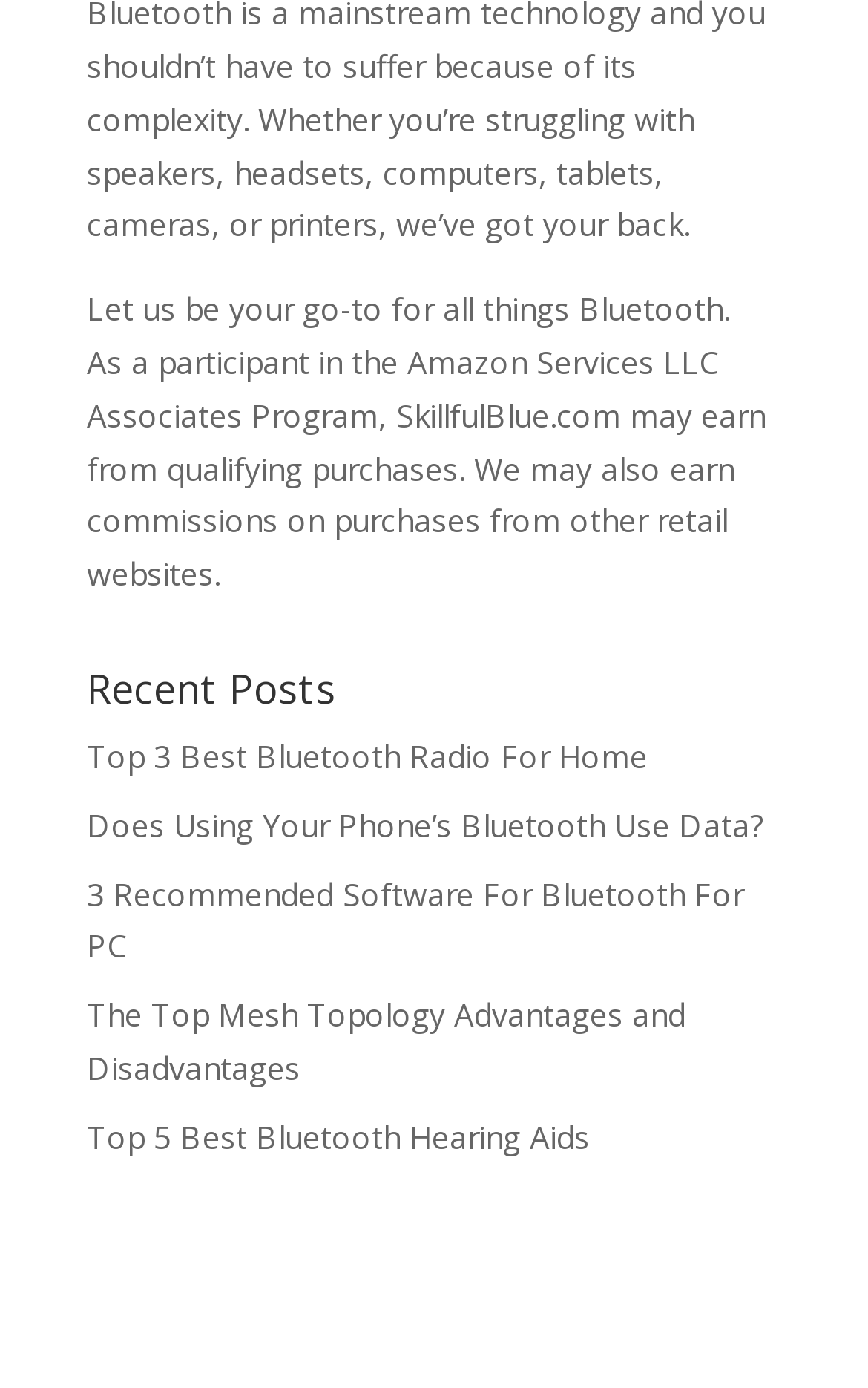What is the topic of the first recent post?
Refer to the image and give a detailed response to the question.

The first link under the 'Recent Posts' heading is 'Top 3 Best Bluetooth Radio For Home', which suggests that the topic of the first recent post is Bluetooth Radio.